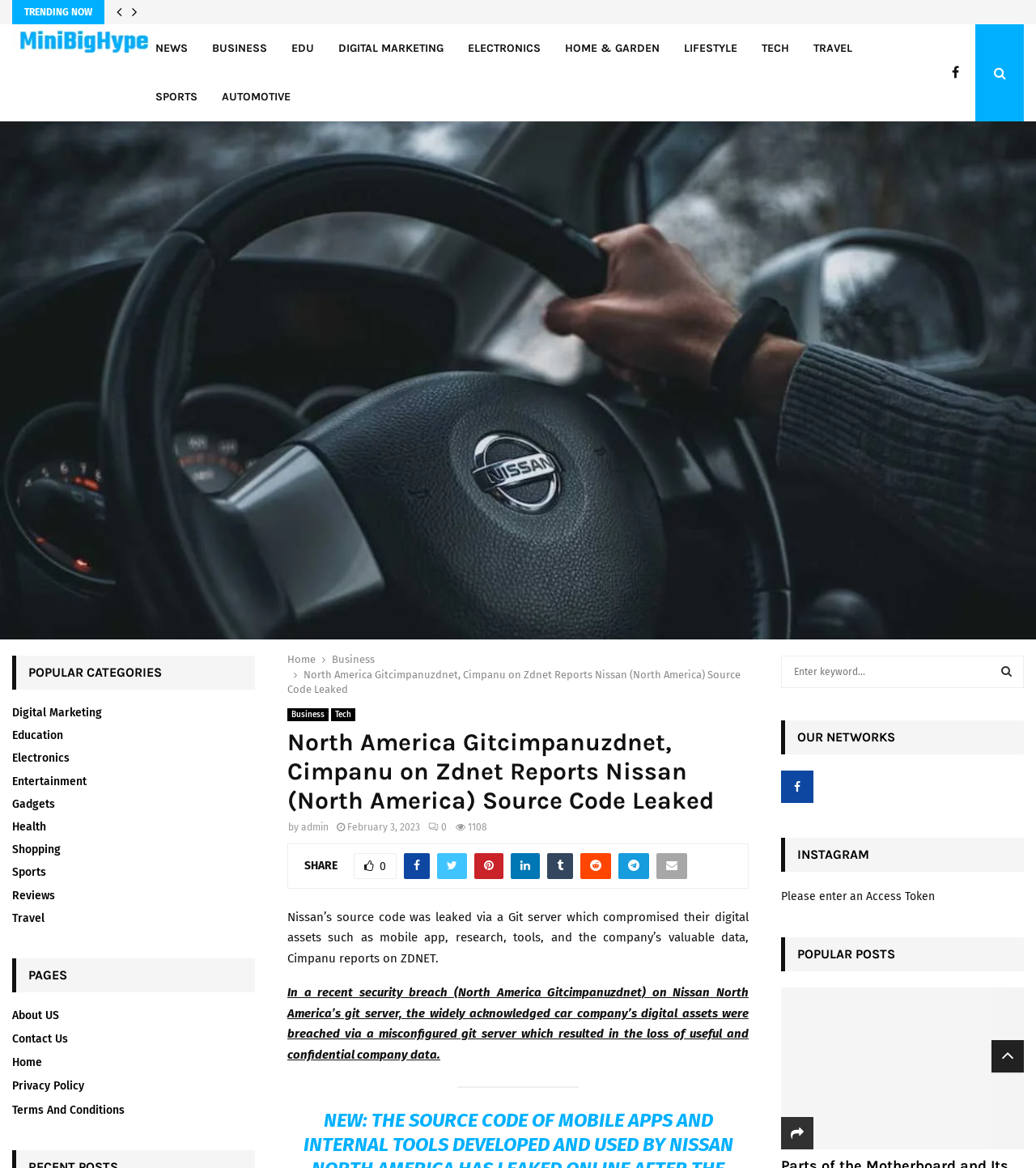Specify the bounding box coordinates of the element's area that should be clicked to execute the given instruction: "Click on TRENDING NOW". The coordinates should be four float numbers between 0 and 1, i.e., [left, top, right, bottom].

[0.023, 0.006, 0.089, 0.015]